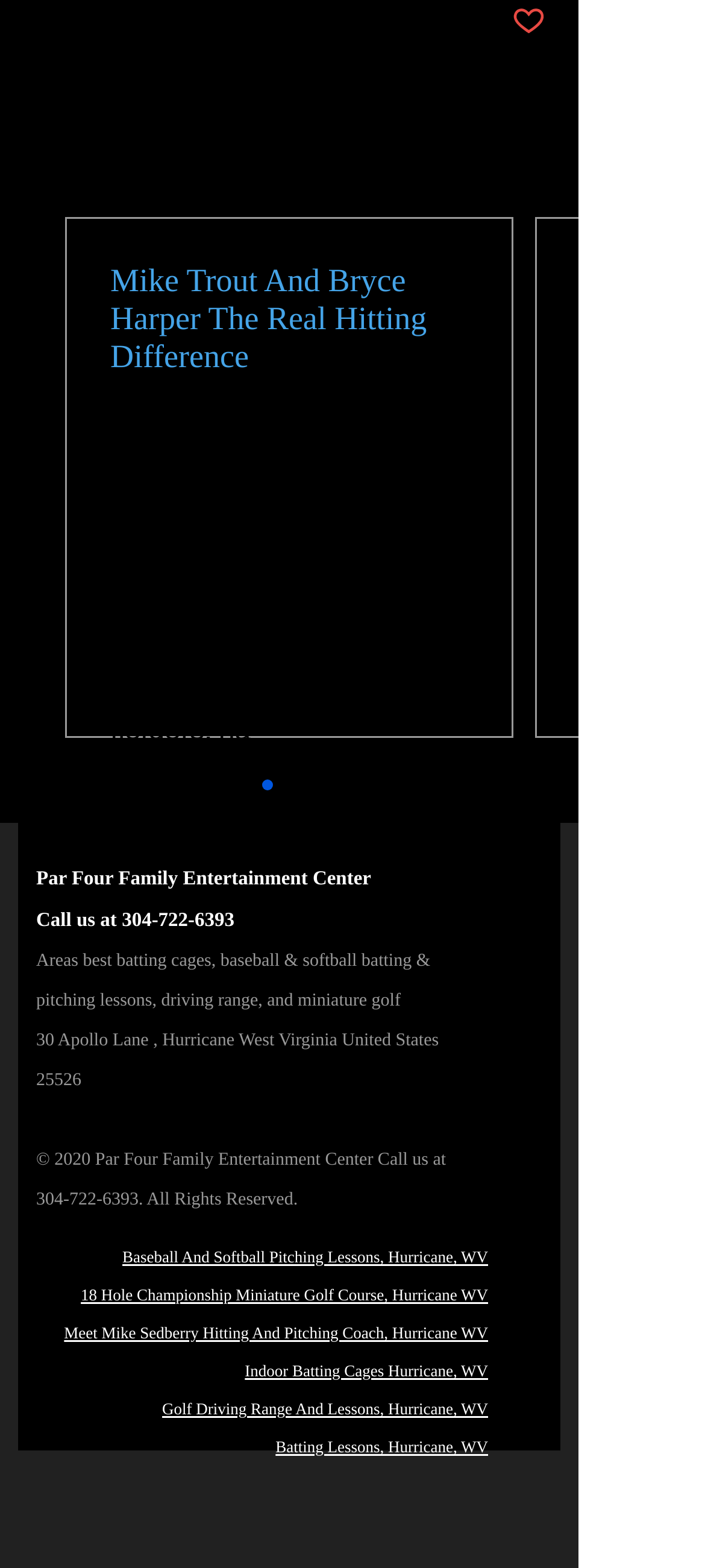Can you find the bounding box coordinates of the area I should click to execute the following instruction: "Share the article"?

None